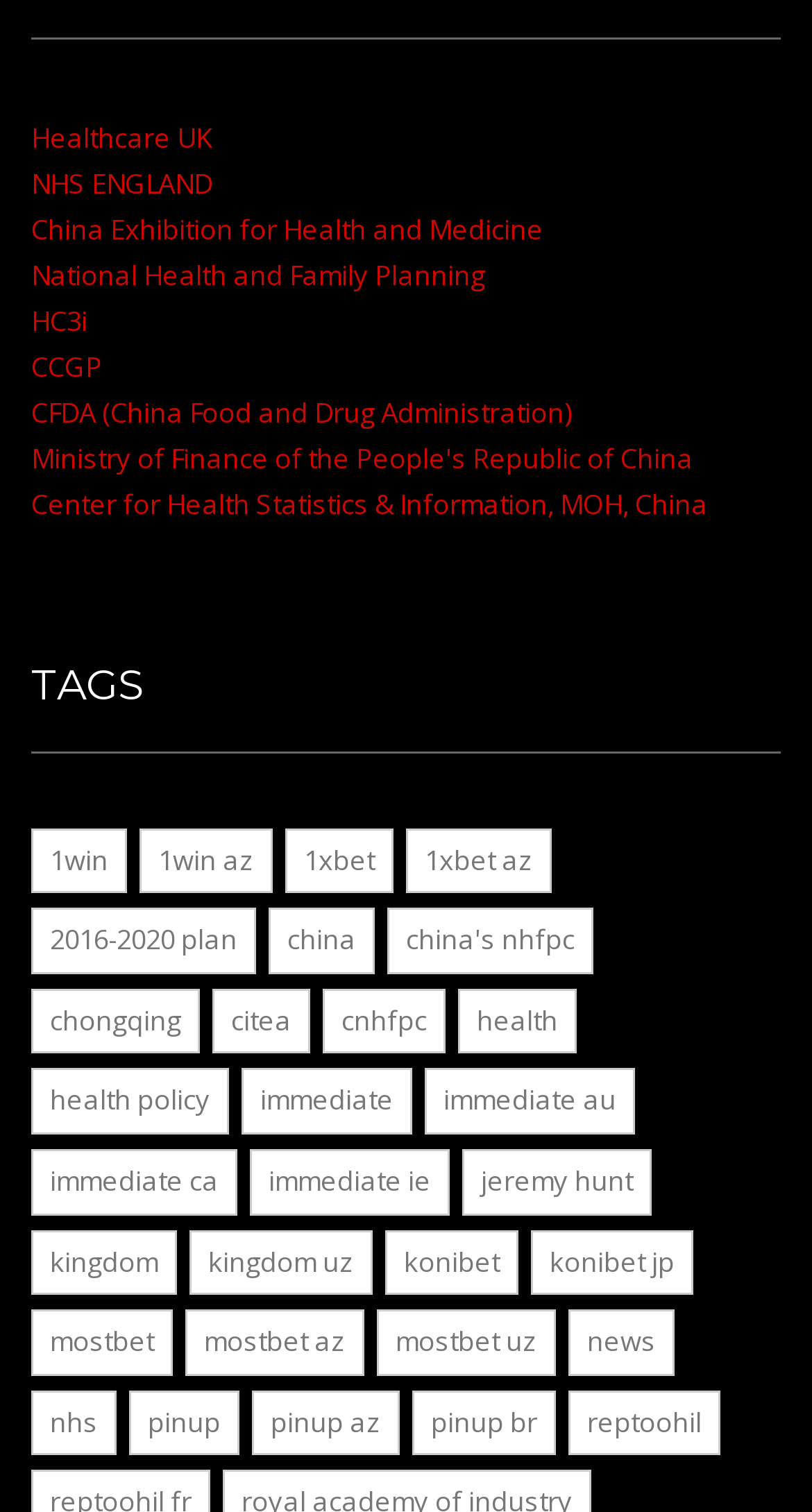Indicate the bounding box coordinates of the element that must be clicked to execute the instruction: "Learn about 'Health Policy'". The coordinates should be given as four float numbers between 0 and 1, i.e., [left, top, right, bottom].

[0.038, 0.707, 0.282, 0.75]